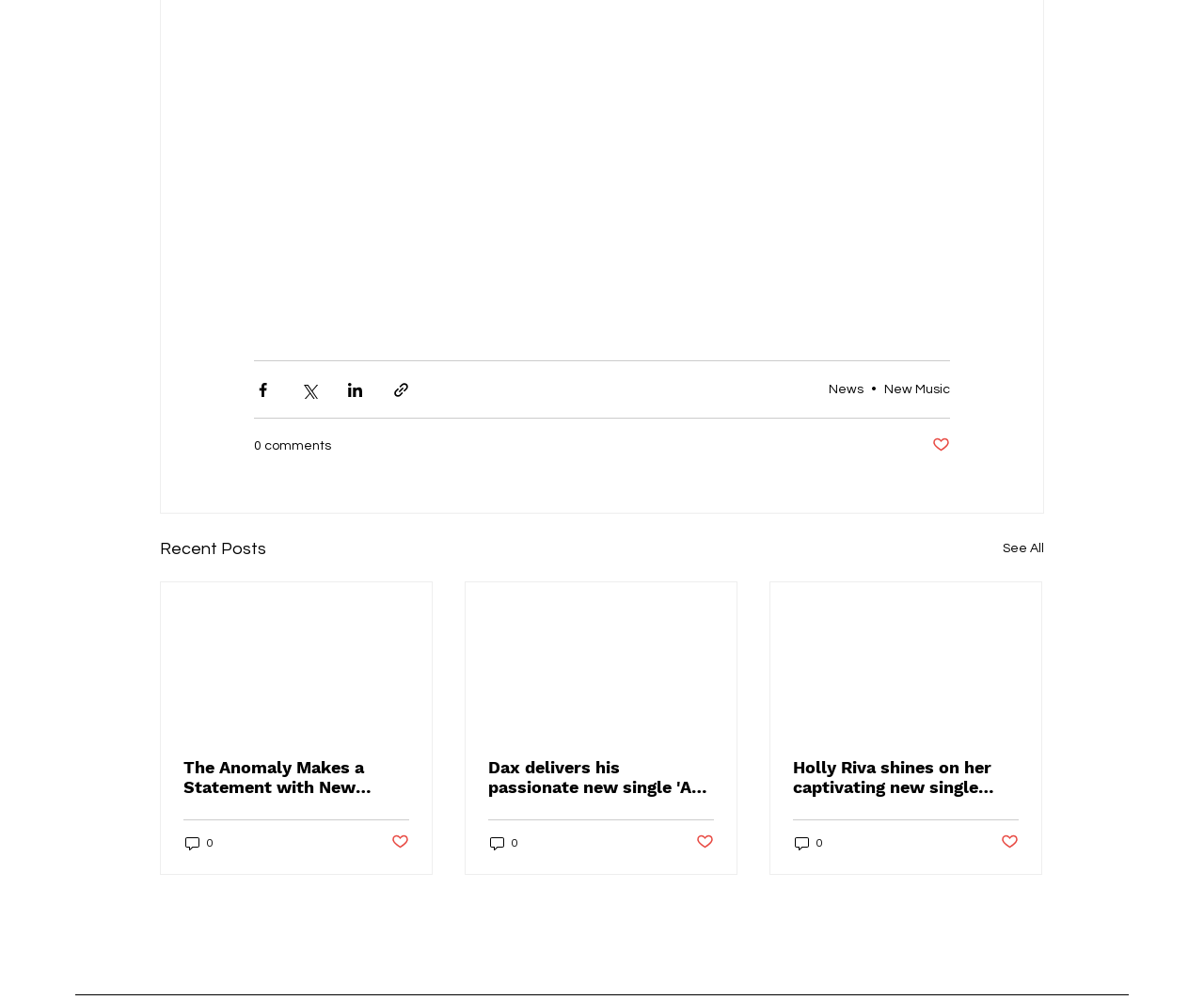Please mark the clickable region by giving the bounding box coordinates needed to complete this instruction: "Share via Facebook".

[0.211, 0.381, 0.226, 0.399]